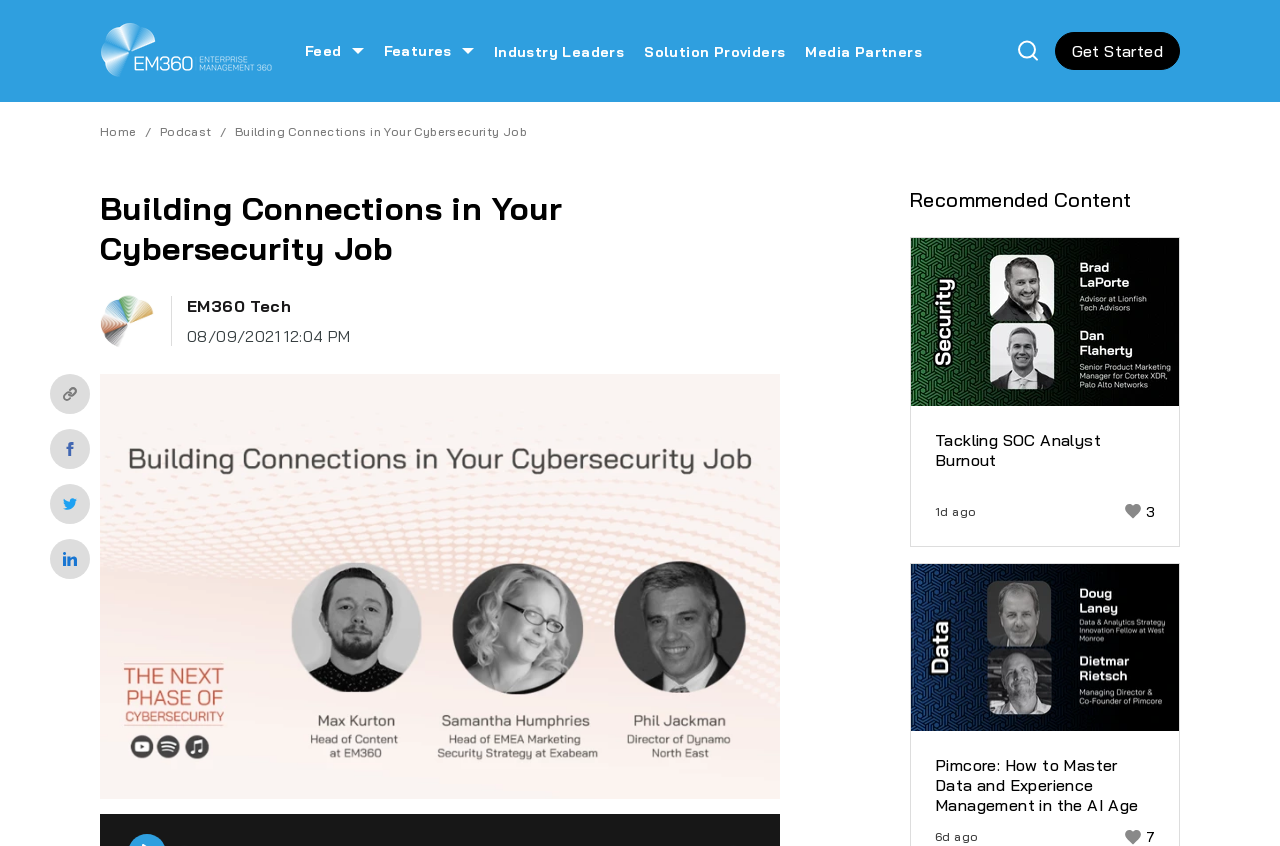Determine the heading of the webpage and extract its text content.

Building Connections in Your Cybersecurity Job